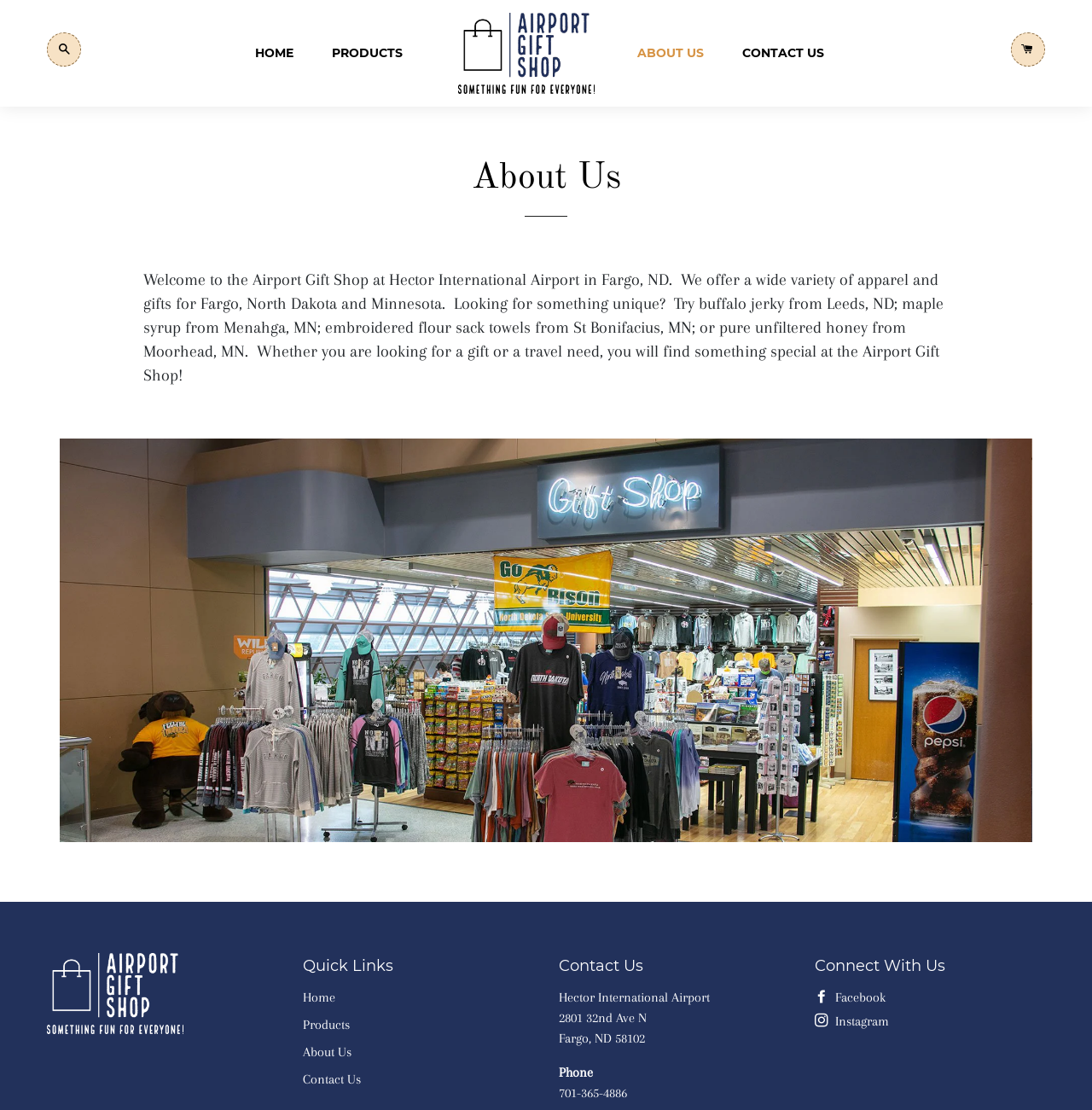Determine the bounding box coordinates for the region that must be clicked to execute the following instruction: "Open cart".

[0.926, 0.033, 0.957, 0.063]